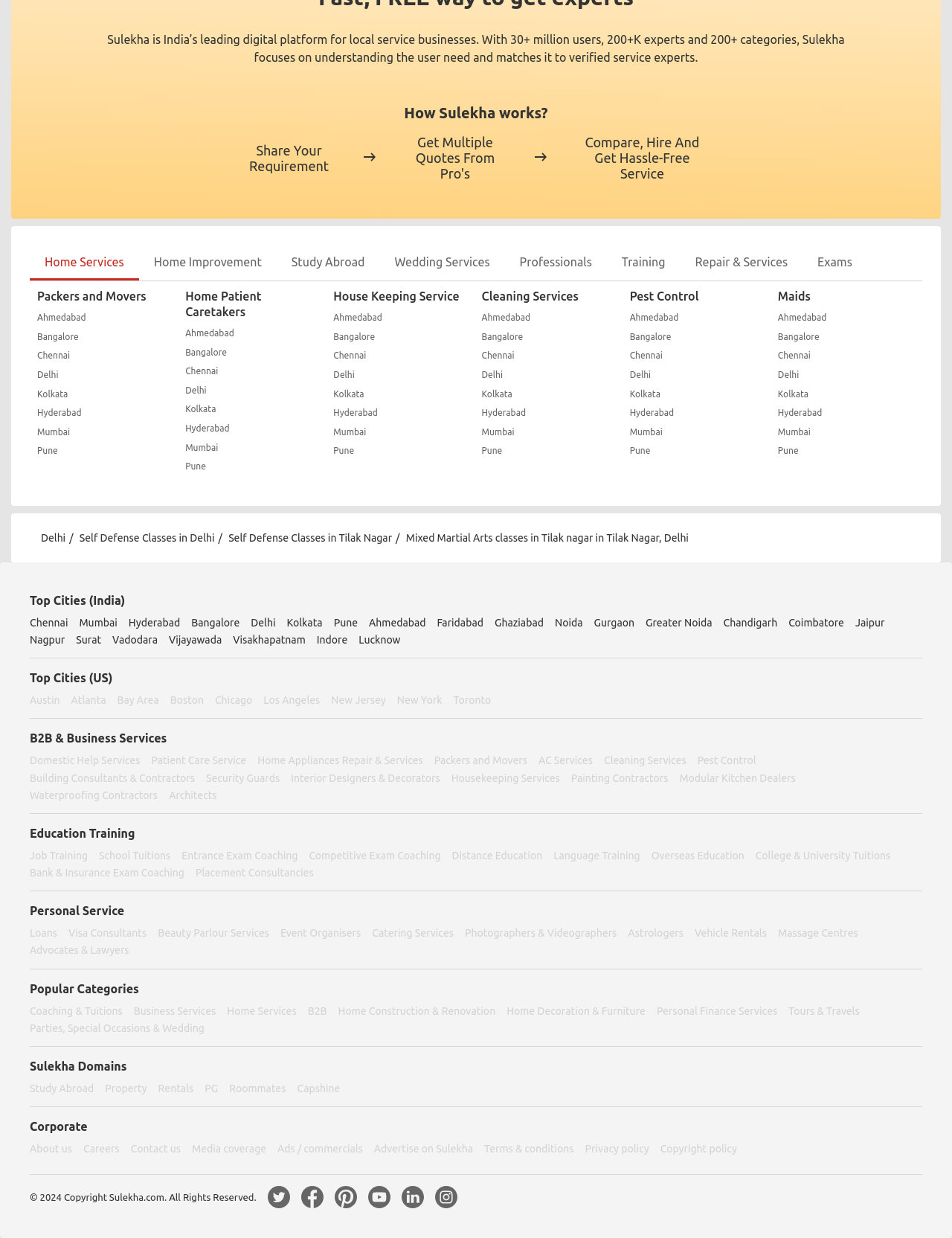Show the bounding box coordinates for the HTML element described as: "Creative Commons License".

None